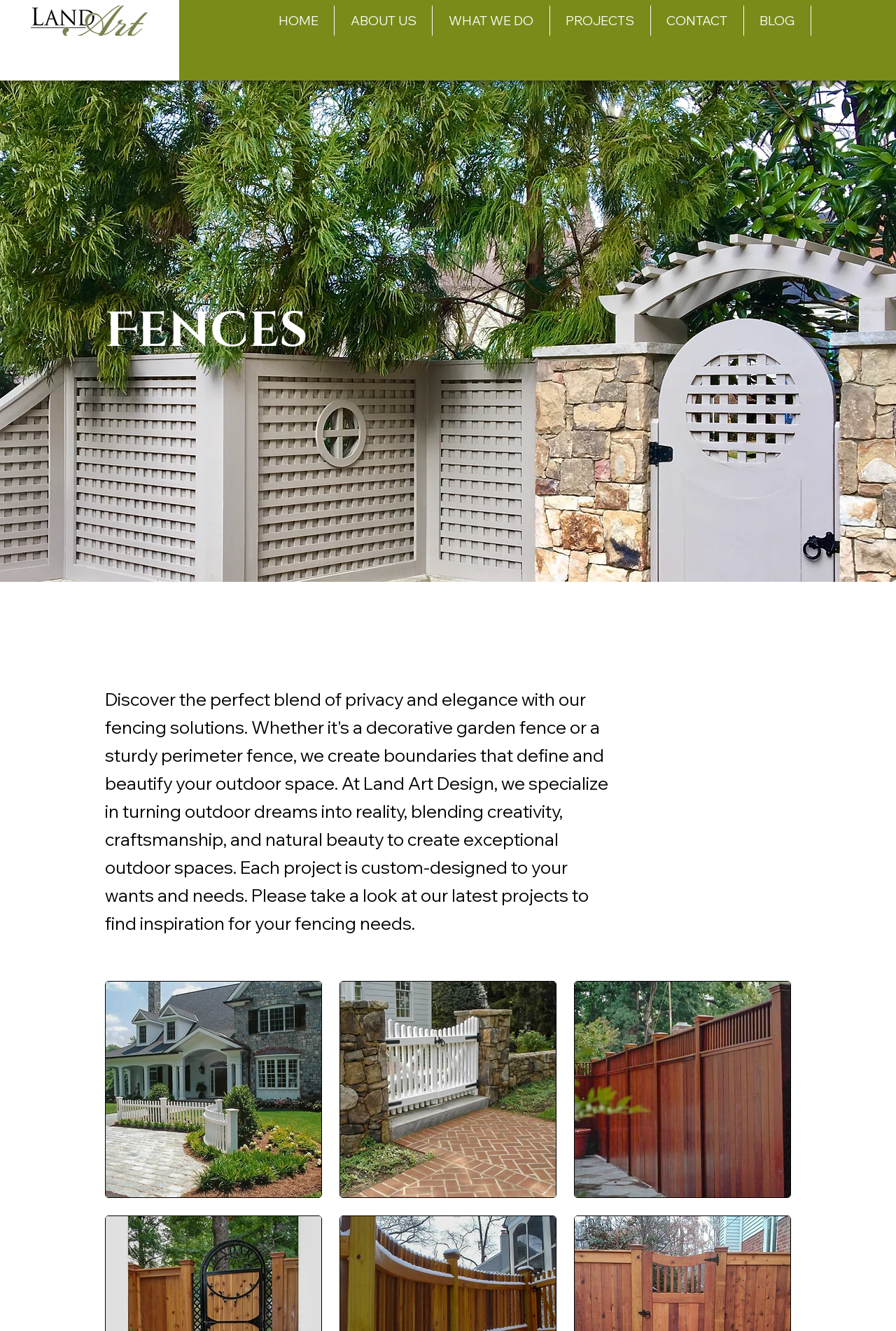How many buttons are there at the bottom?
Can you provide a detailed and comprehensive answer to the question?

The buttons can be found at the bottom of the webpage, and there are three of them, although their exact functions are not specified.